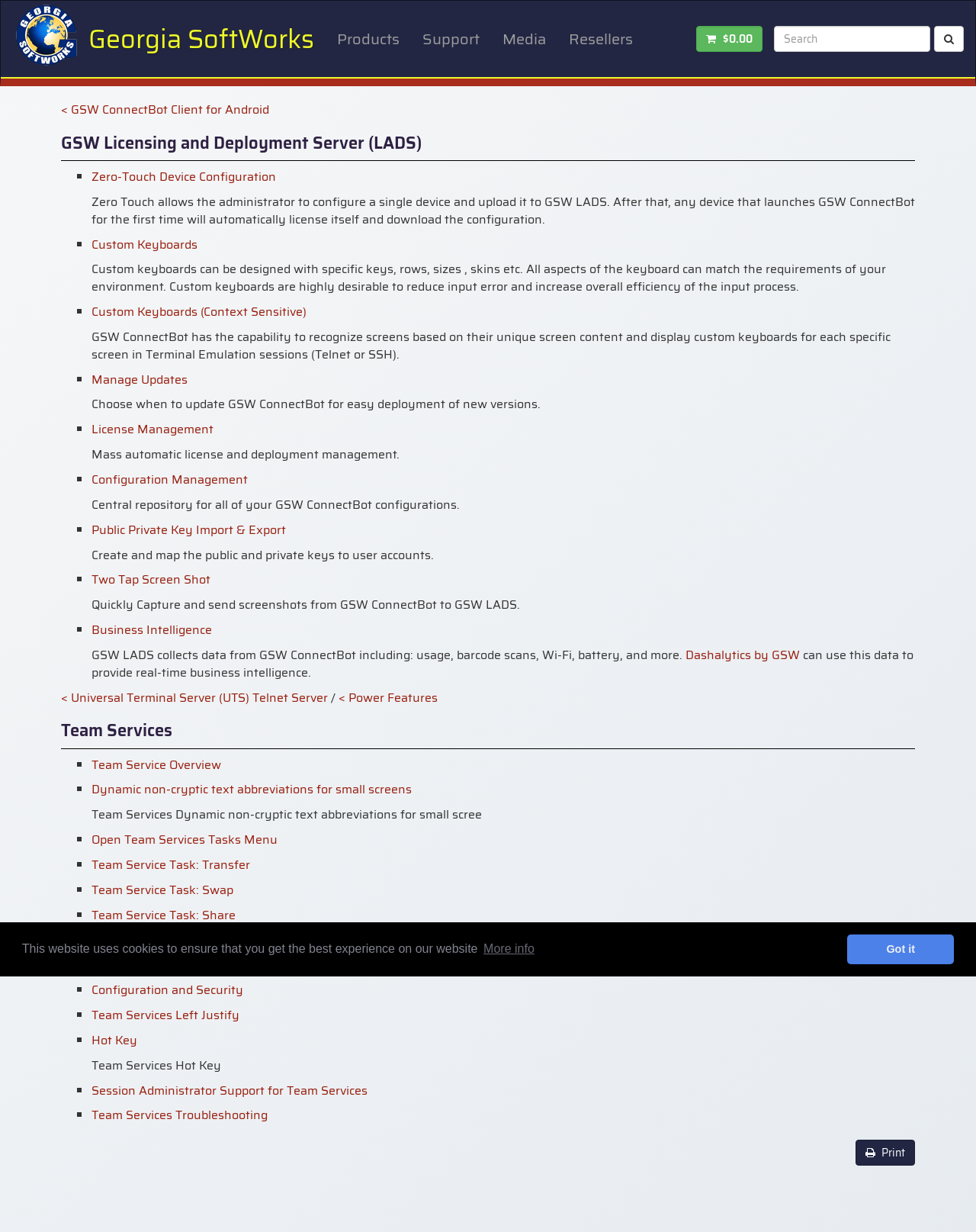Please identify and generate the text content of the webpage's main heading.

GSW Licensing and Deployment Server (LADS)